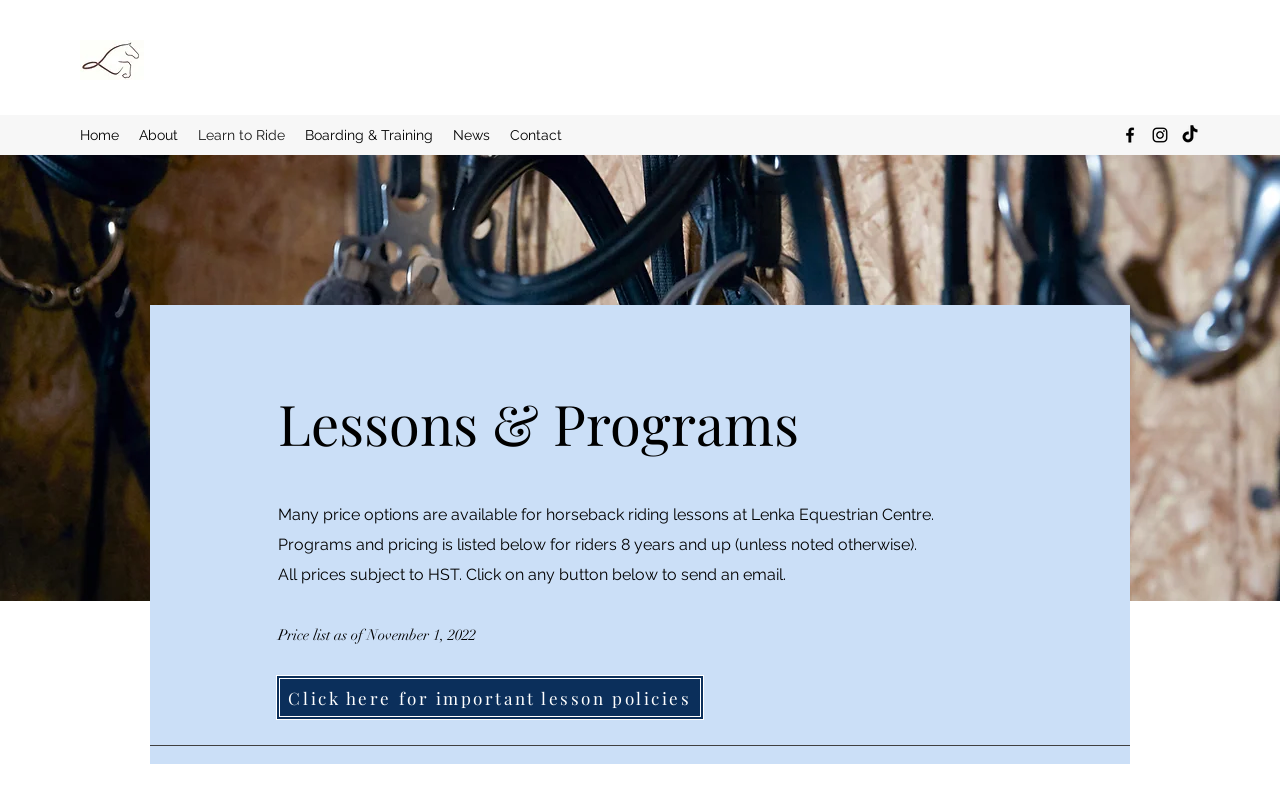Provide a comprehensive description of the webpage.

The webpage is about Lenka Equestrian Centre, specifically showcasing their lesson programs and pricing options. At the top left corner, there is a logo of the centre, accompanied by a navigation menu with links to other pages, including Home, About, Learn to Ride, Boarding & Training, News, and Contact. 

On the top right corner, there is a social bar with links to the centre's Facebook, Instagram, and TikTok profiles, each represented by an icon. 

Below the navigation menu, there is a large image that spans the entire width of the page, likely showcasing the centre's facilities, such as the Tack Room. 

The main content of the page is divided into sections. The first section has a heading "Lessons & Programs" and a paragraph of text that explains the various price options available for horseback riding lessons at the centre. The text also mentions that the programs and pricing listed are for riders 8 years and up, unless noted otherwise, and that all prices are subject to HST. 

Below this section, there is a static text "Price list as of November 1, 2022", indicating that the pricing information is current as of that date. 

Finally, there is a link to important lesson policies, encouraging users to click and learn more.